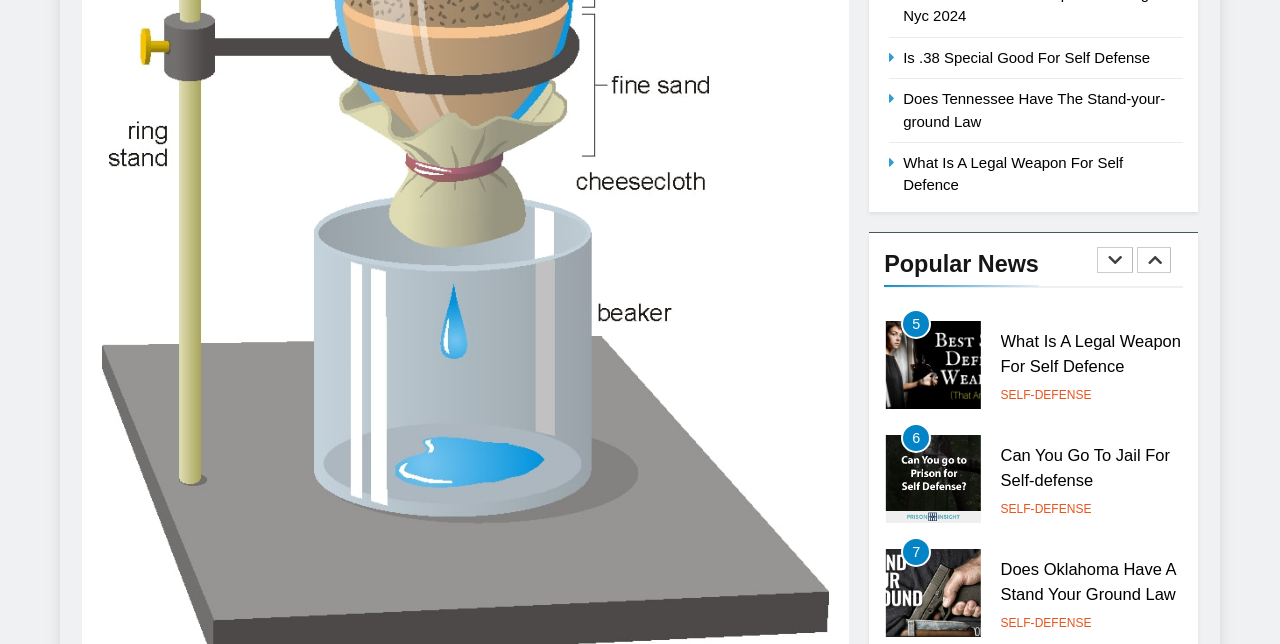Based on the element description Self-Defense, identify the bounding box of the UI element in the given webpage screenshot. The coordinates should be in the format (top-left x, top-left y, bottom-right x, bottom-right y) and must be between 0 and 1.

[0.782, 0.425, 0.853, 0.447]